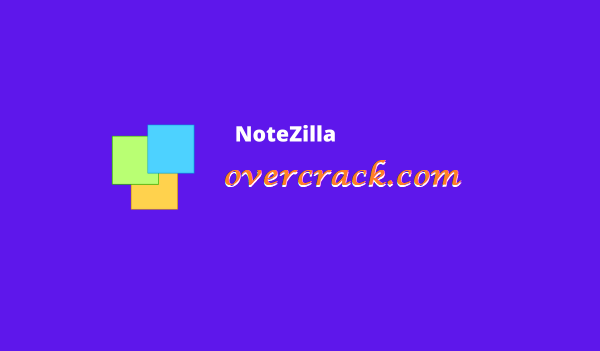Please give a one-word or short phrase response to the following question: 
What is the name of the digital note-taking application?

NoteZilla